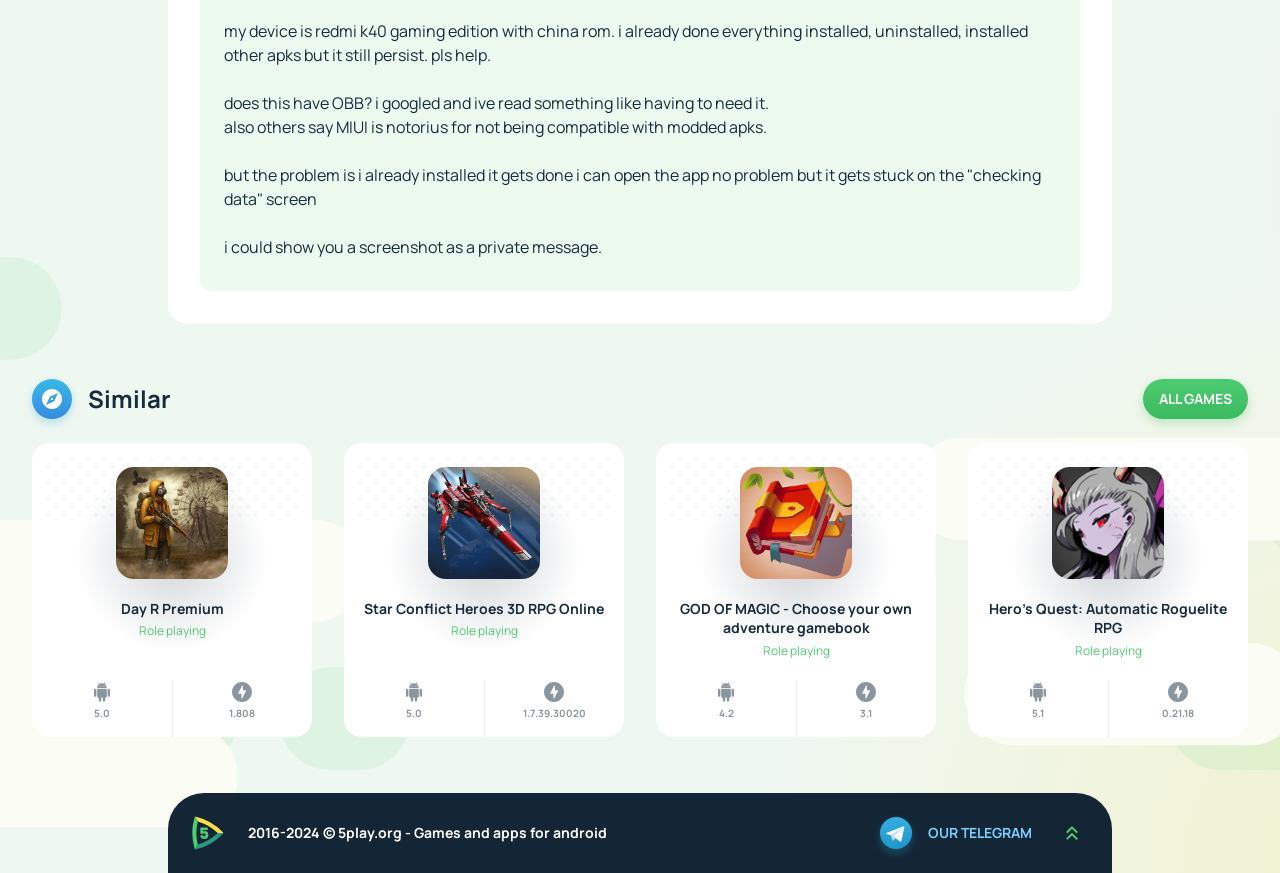Determine the bounding box coordinates (top-left x, top-left y, bottom-right x, bottom-right y) of the UI element described in the following text: Day R Premium

[0.038, 0.686, 0.231, 0.708]